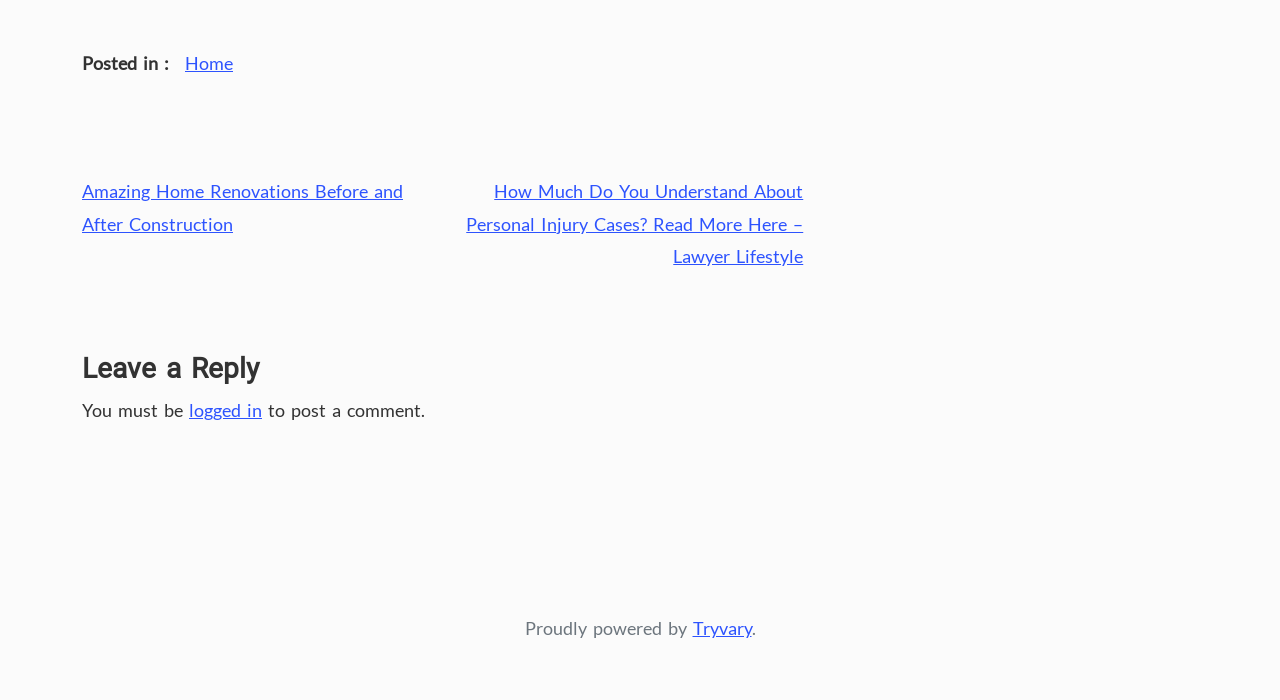Please answer the following question using a single word or phrase: What is the purpose of this webpage?

Blog post